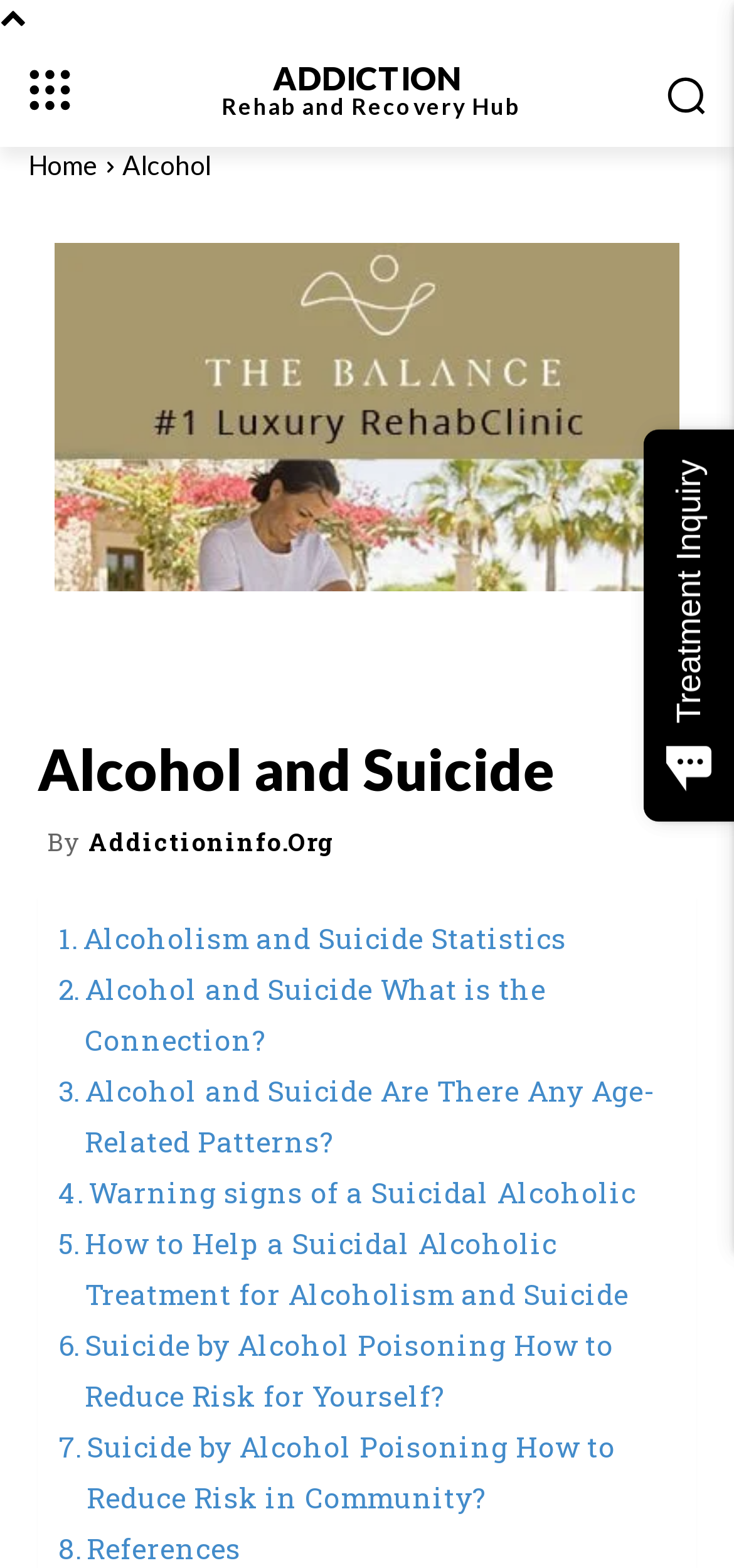Use one word or a short phrase to answer the question provided: 
How many images are there on the webpage?

5